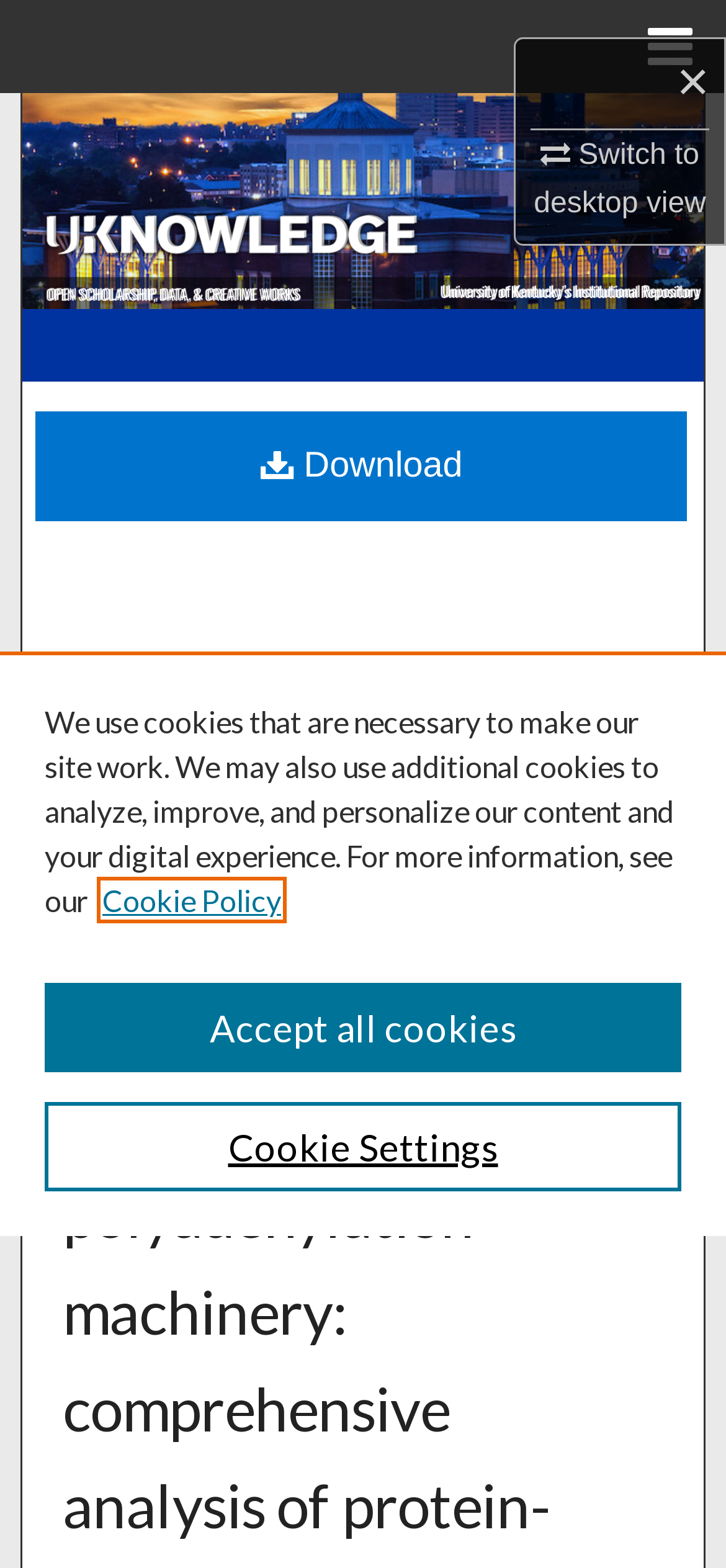Given the element description, predict the bounding box coordinates in the format (top-left x, top-left y, bottom-right x, bottom-right y). Make sure all values are between 0 and 1. Here is the element description: Digital Commons Network™

[0.0, 0.297, 1.0, 0.356]